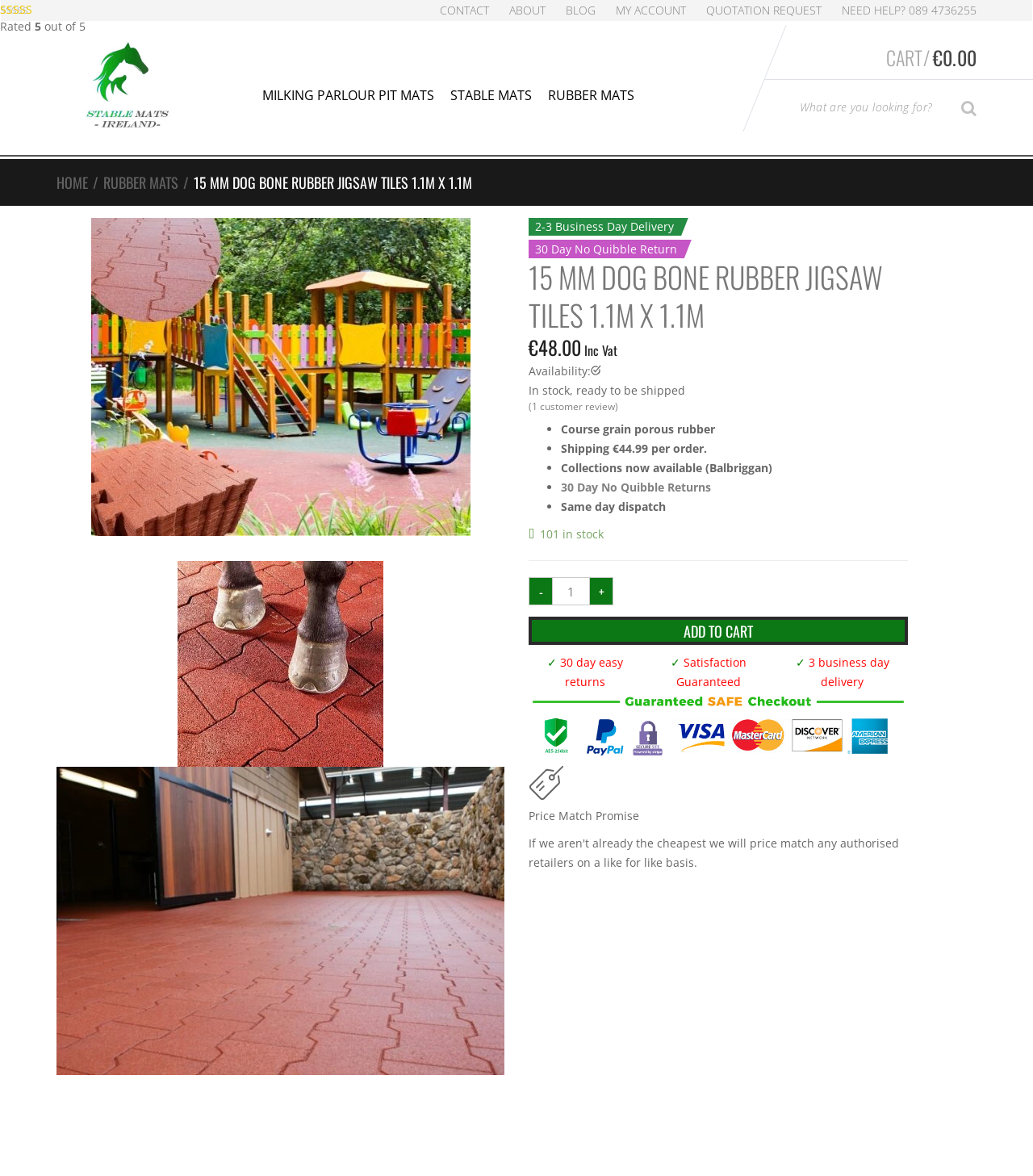Answer the question briefly using a single word or phrase: 
What is the availability of the 15 mm Dog Bone Rubber Jigsaw Tiles?

In stock